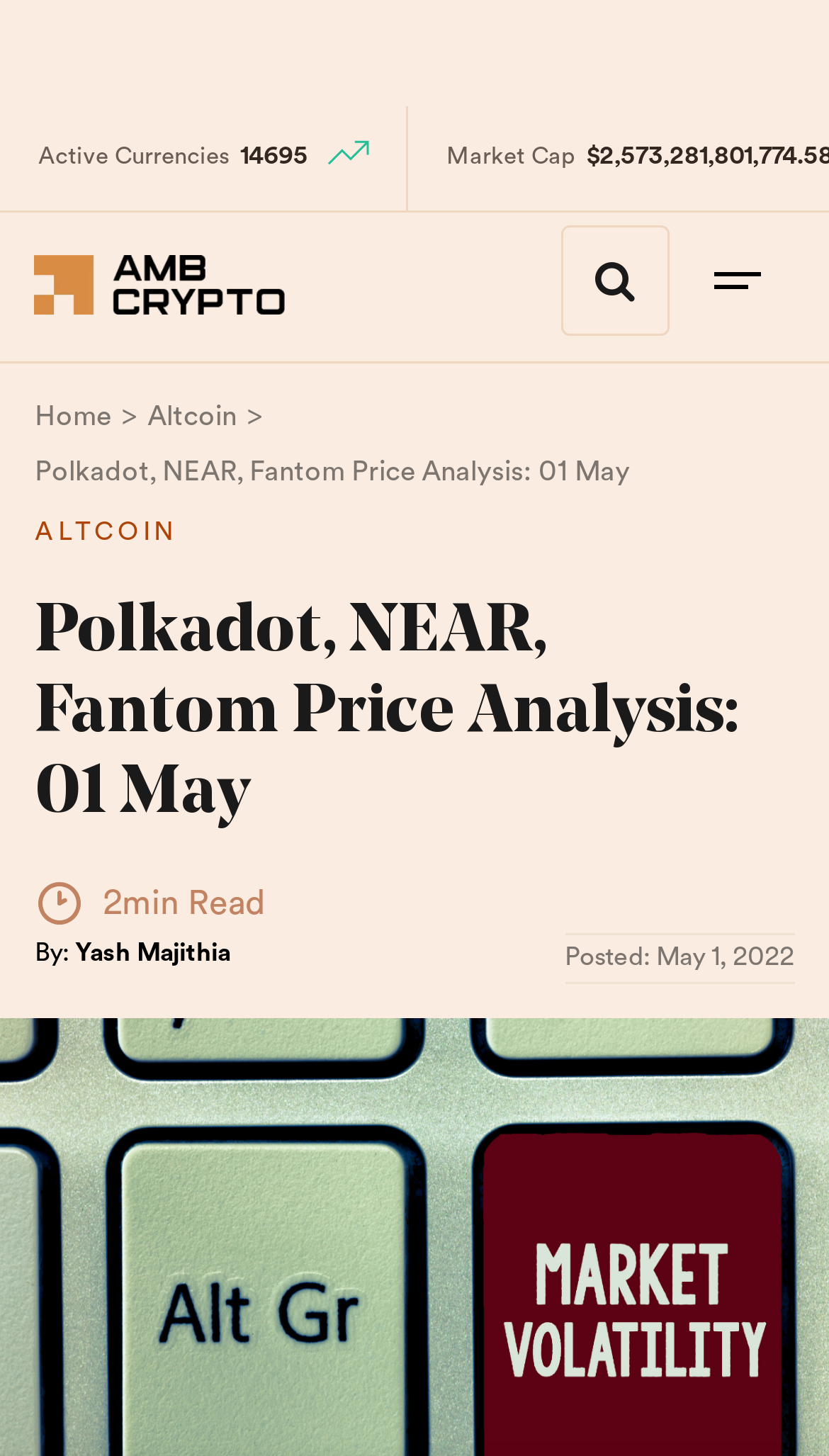Based on the element description, predict the bounding box coordinates (top-left x, top-left y, bottom-right x, bottom-right y) for the UI element in the screenshot: Yash Majithia

[0.09, 0.647, 0.278, 0.664]